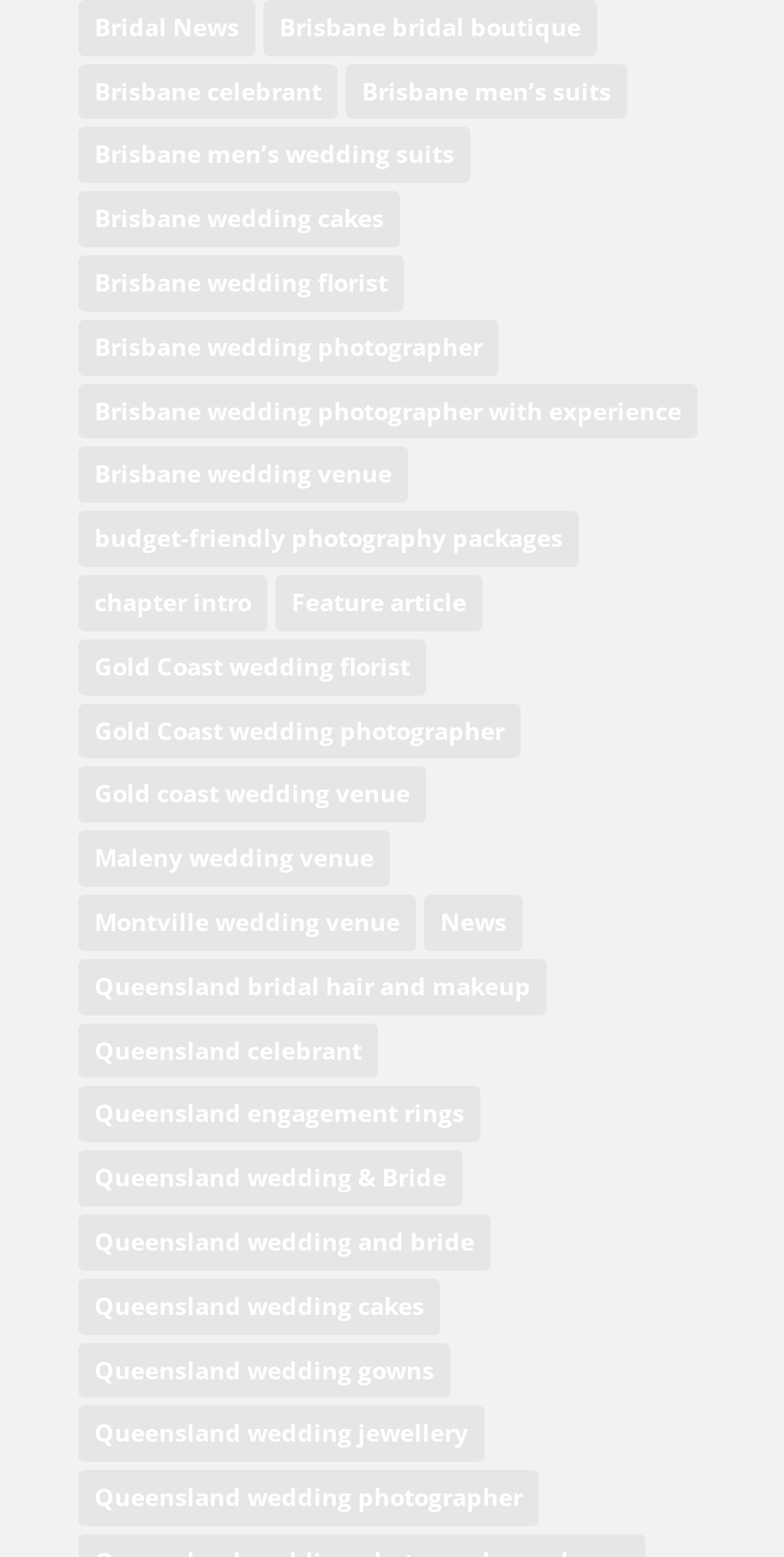Please determine the bounding box coordinates, formatted as (top-left x, top-left y, bottom-right x, bottom-right y), with all values as floating point numbers between 0 and 1. Identify the bounding box of the region described as: Brisbane celebrant

[0.1, 0.041, 0.431, 0.077]